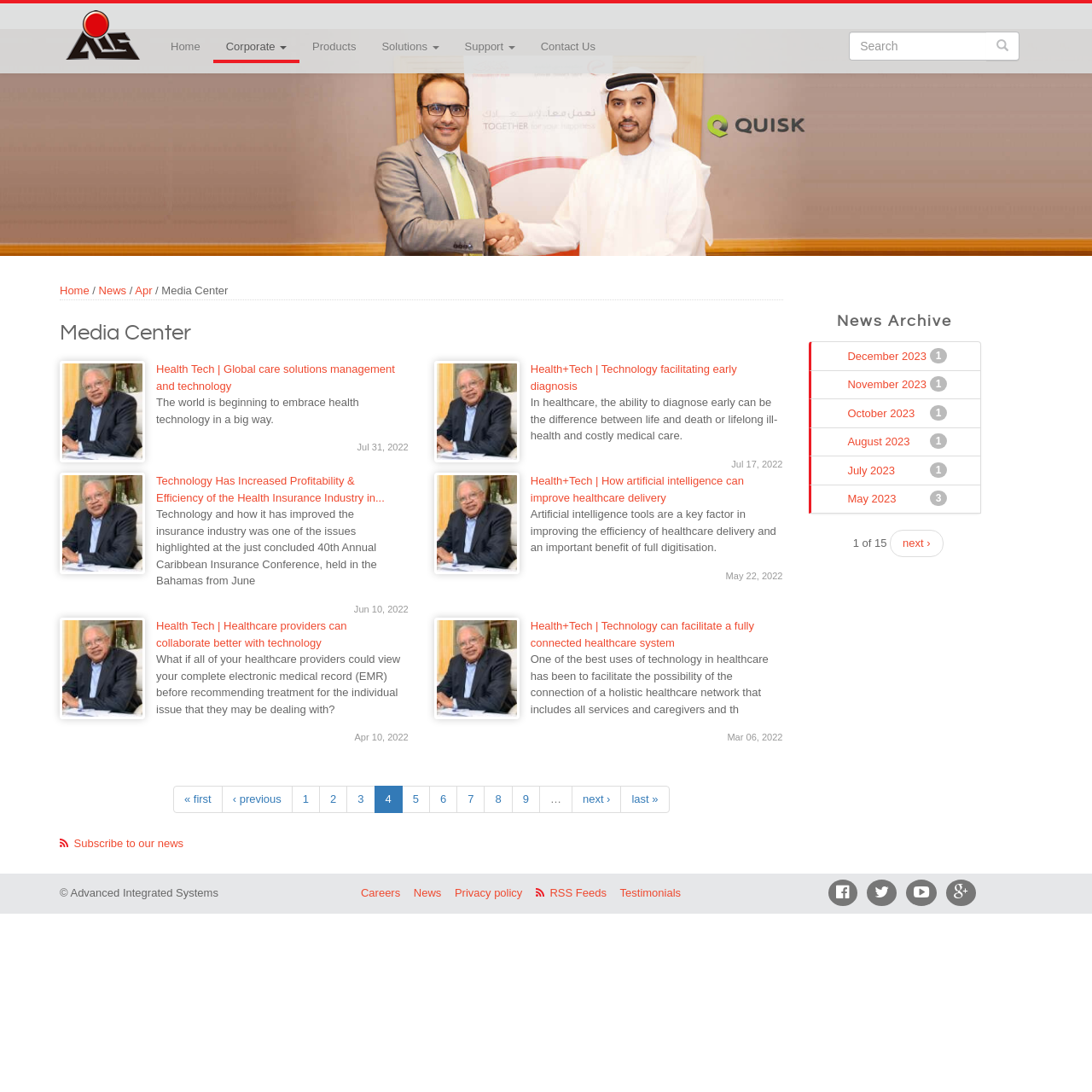Create a full and detailed caption for the entire webpage.

The webpage is about Advanced Integrated Systems (AIS), an IT solutions company founded in 1987. The page has a navigation menu at the top with links to "Home", "Corporate", "Products", "Solutions", "Support", and "Contact Us". Below the navigation menu, there is a search form with a text box and a search button.

On the left side of the page, there is a section with a heading "Media Center" and a list of news articles with images, titles, and summaries. Each news article has a date and a "Read more" link. The news articles are arranged in a vertical list, with the most recent article at the top.

On the right side of the page, there is a section with a heading "News Archive" and a list of links to news articles from different months and years. Below the news archive section, there is a pagination menu with links to navigate to different pages of news articles.

At the bottom of the page, there is a footer section with links to "Careers", "News", "Privacy policy", "RSS Feeds", and "Testimonials", as well as a copyright notice.

There are 9 images on the page, all of which are of Doug Halsall, the Chairman and CEO of Advanced Integrated Systems. The images are scattered throughout the news articles section.